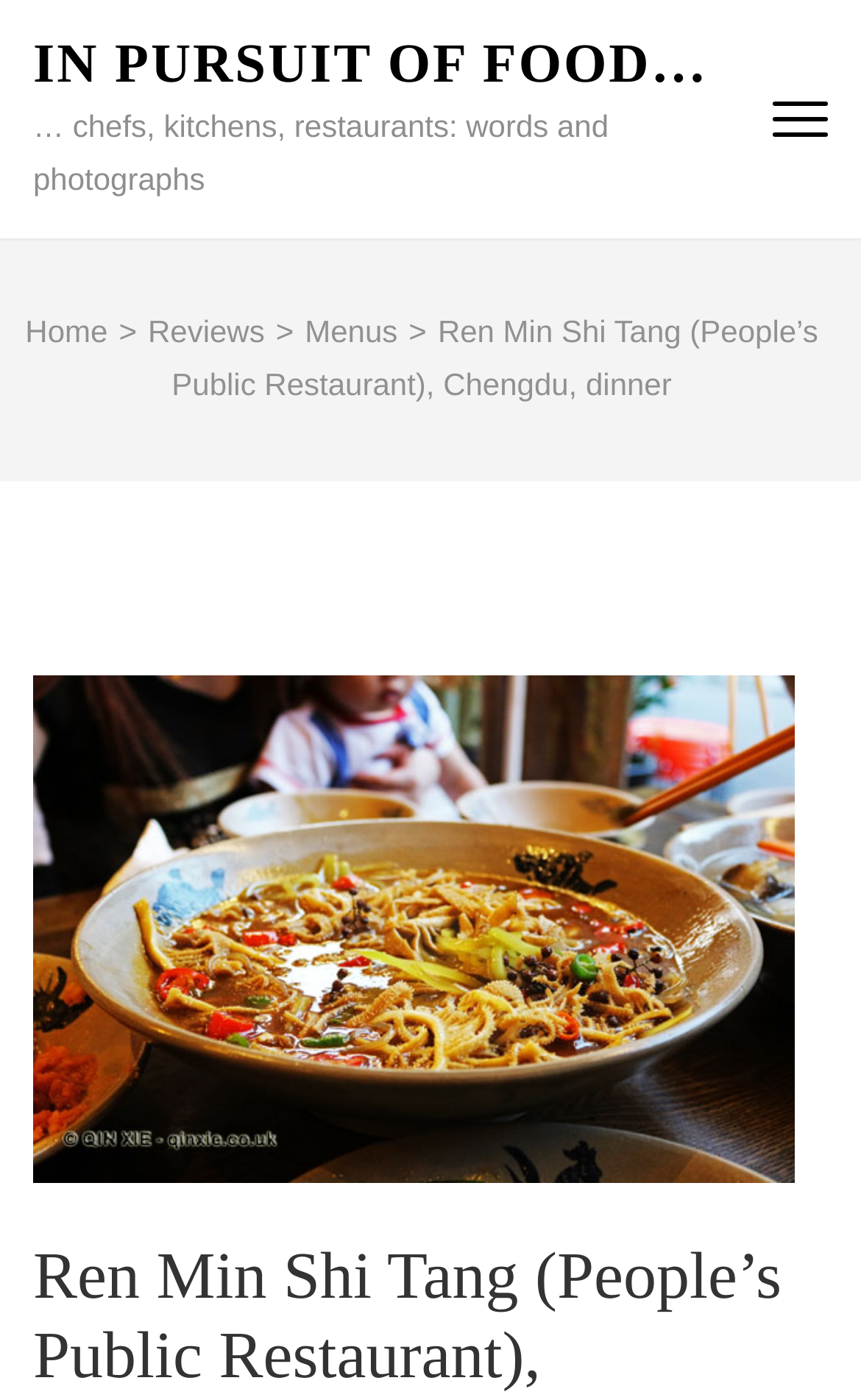Explain the contents of the webpage comprehensively.

The webpage is about a dinner experience at Ren Min Shi Tang (People's Public Restaurant) in Chengdu, China. At the top left of the page, there is a link to "IN PURSUIT OF FOOD…" followed by a brief description of the website, which is about chefs, kitchens, and restaurants. 

To the top right, there is an expandable button. Below the top section, there is a navigation menu with links to "Home", "Reviews", and "Menus". The "Reviews" link is situated to the right of the "Home" link, and the "Menus" link is to the right of the "Reviews" link. 

The main content of the page is a title that reads "Ren Min Shi Tang (People’s Public Restaurant), Chengdu, dinner", which spans across the page. Below this title, there is a large image that takes up most of the page, showcasing a dish called "Hot and numbing tripe" from the restaurant.